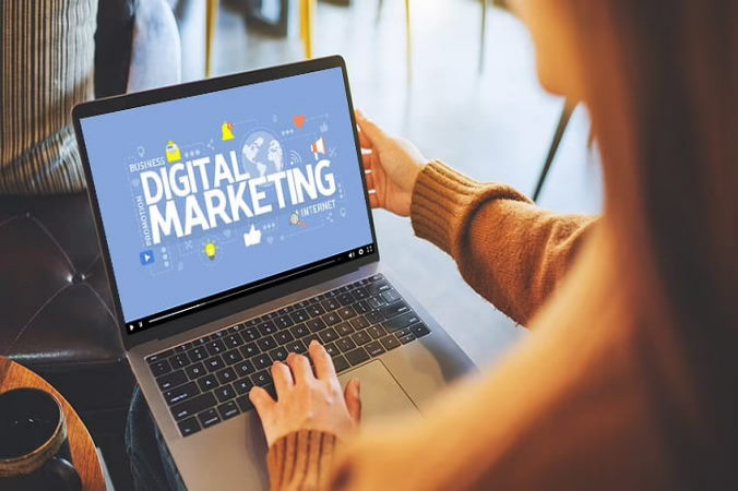What is displayed on the laptop screen?
Provide a detailed and well-explained answer to the question.

The laptop screen prominently features the words 'DIGITAL MARKETING' surrounded by various icons representing aspects of the digital world, such as social media symbols, a globe, and other marketing motifs, indicating that the person is engaged with digital marketing strategies.